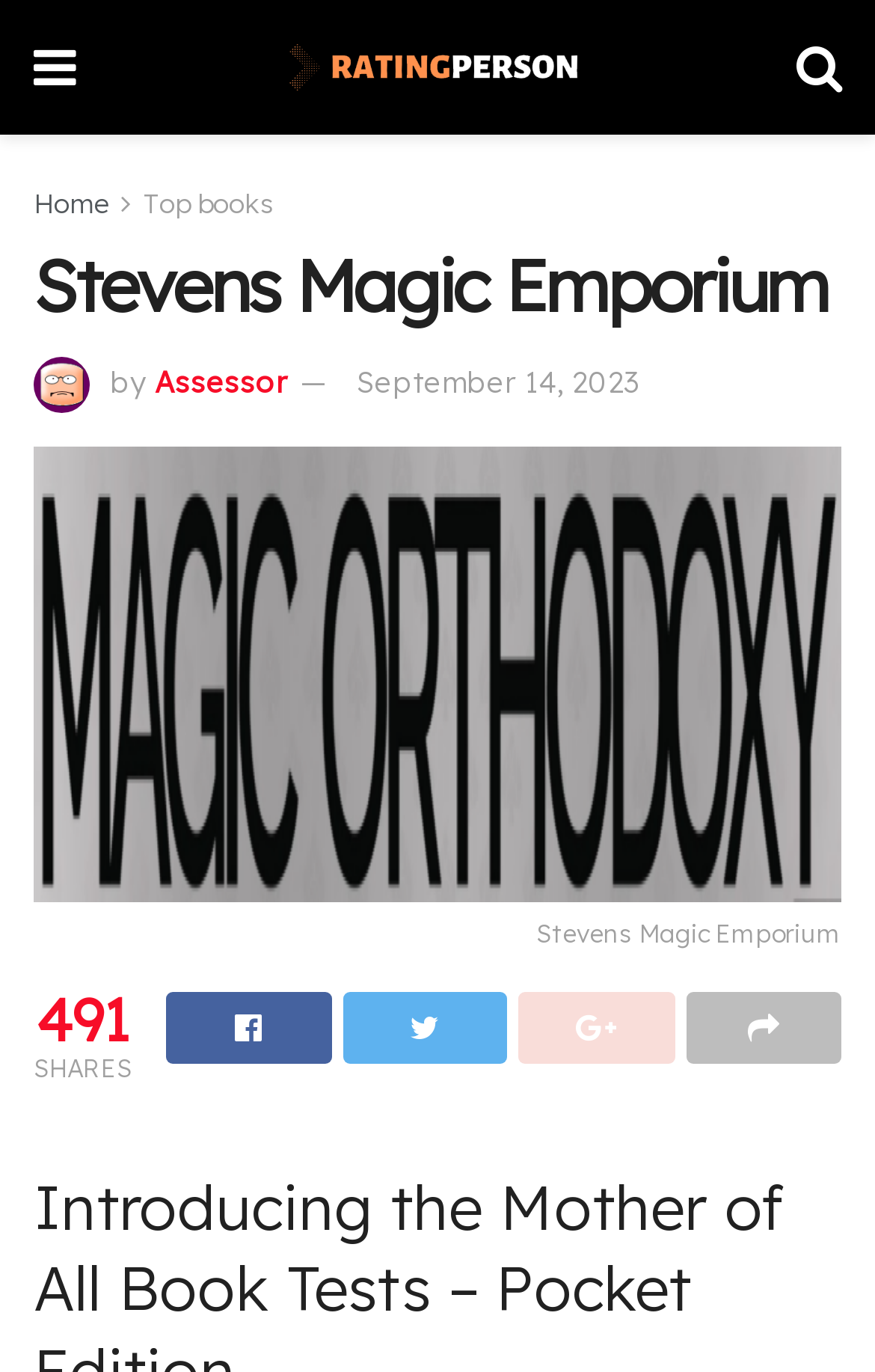Bounding box coordinates are specified in the format (top-left x, top-left y, bottom-right x, bottom-right y). All values are floating point numbers bounded between 0 and 1. Please provide the bounding box coordinate of the region this sentence describes: September 14, 2023

[0.408, 0.265, 0.731, 0.291]